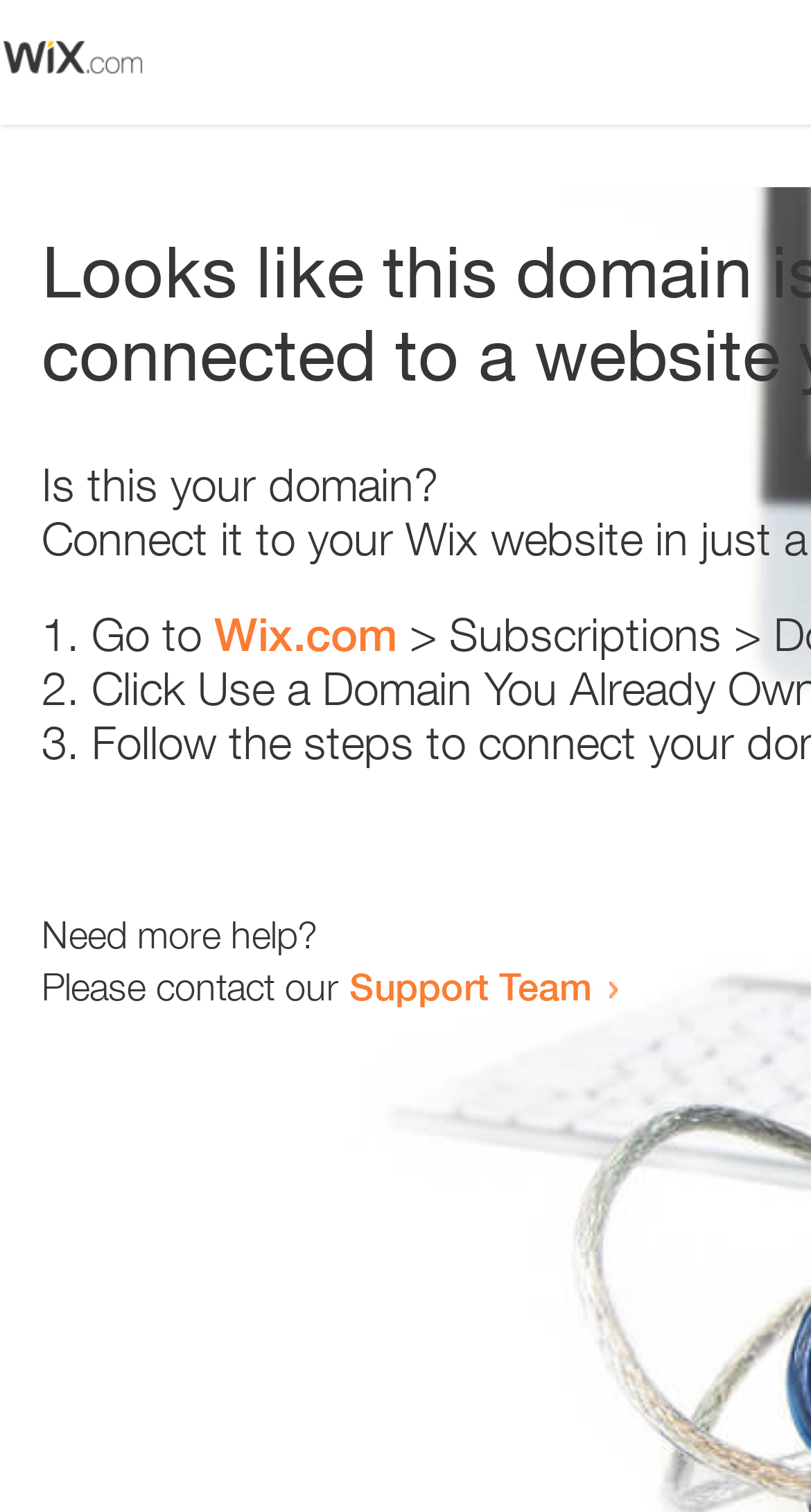Given the element description Wix.com, identify the bounding box coordinates for the UI element on the webpage screenshot. The format should be (top-left x, top-left y, bottom-right x, bottom-right y), with values between 0 and 1.

[0.264, 0.402, 0.49, 0.437]